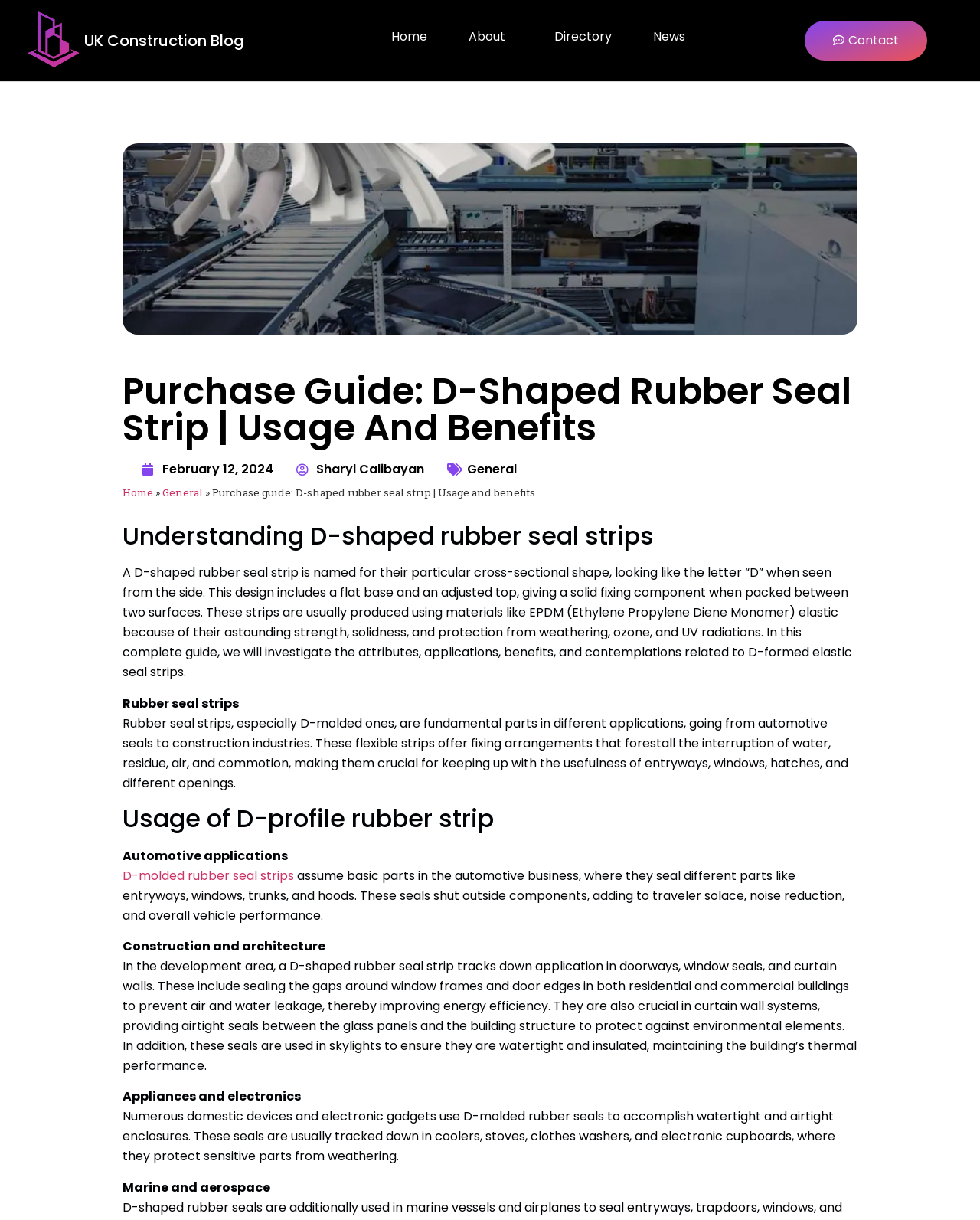Identify the bounding box coordinates for the UI element described as: "Home".

[0.125, 0.398, 0.156, 0.409]